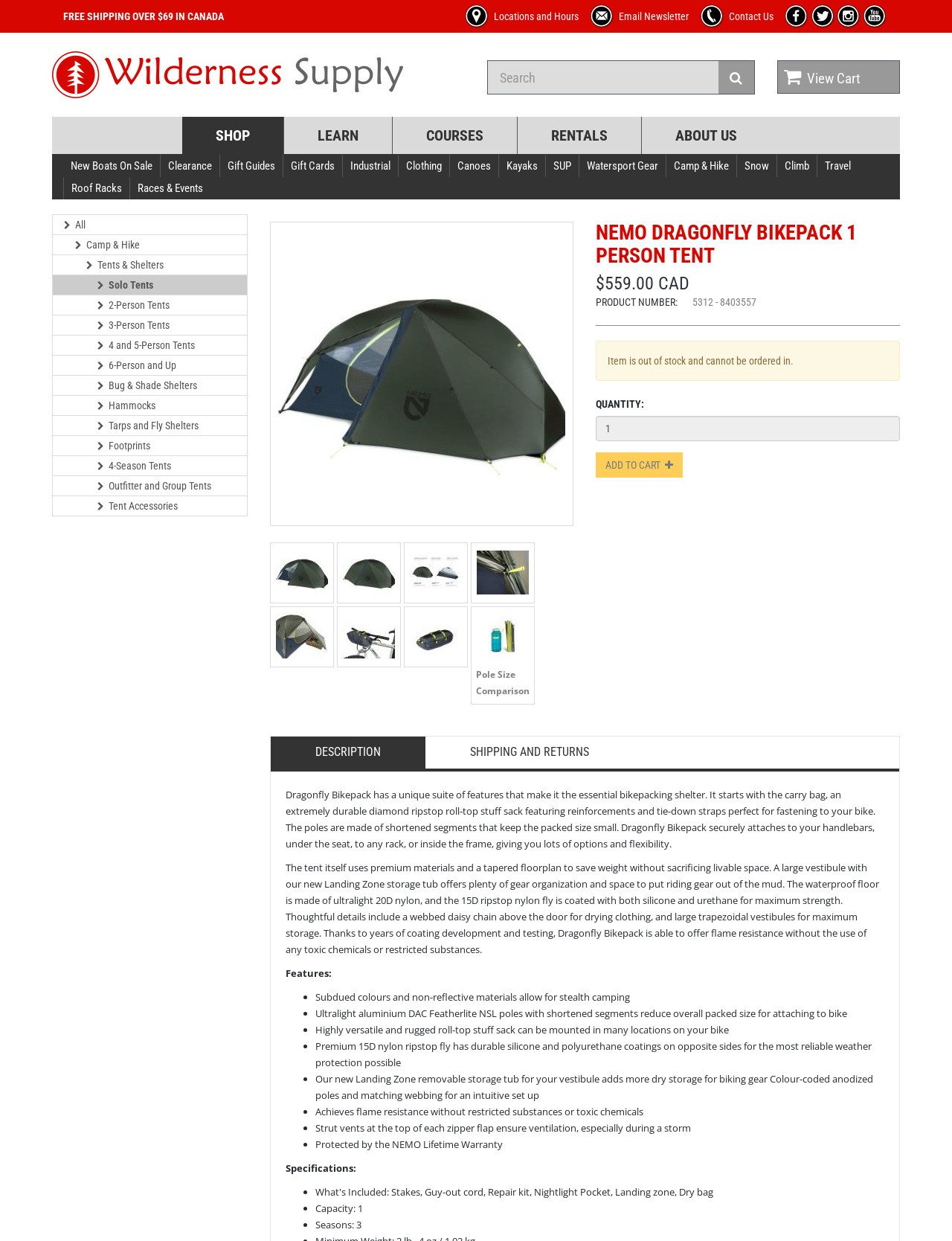Select the bounding box coordinates of the element I need to click to carry out the following instruction: "Add to cart".

[0.626, 0.364, 0.717, 0.385]